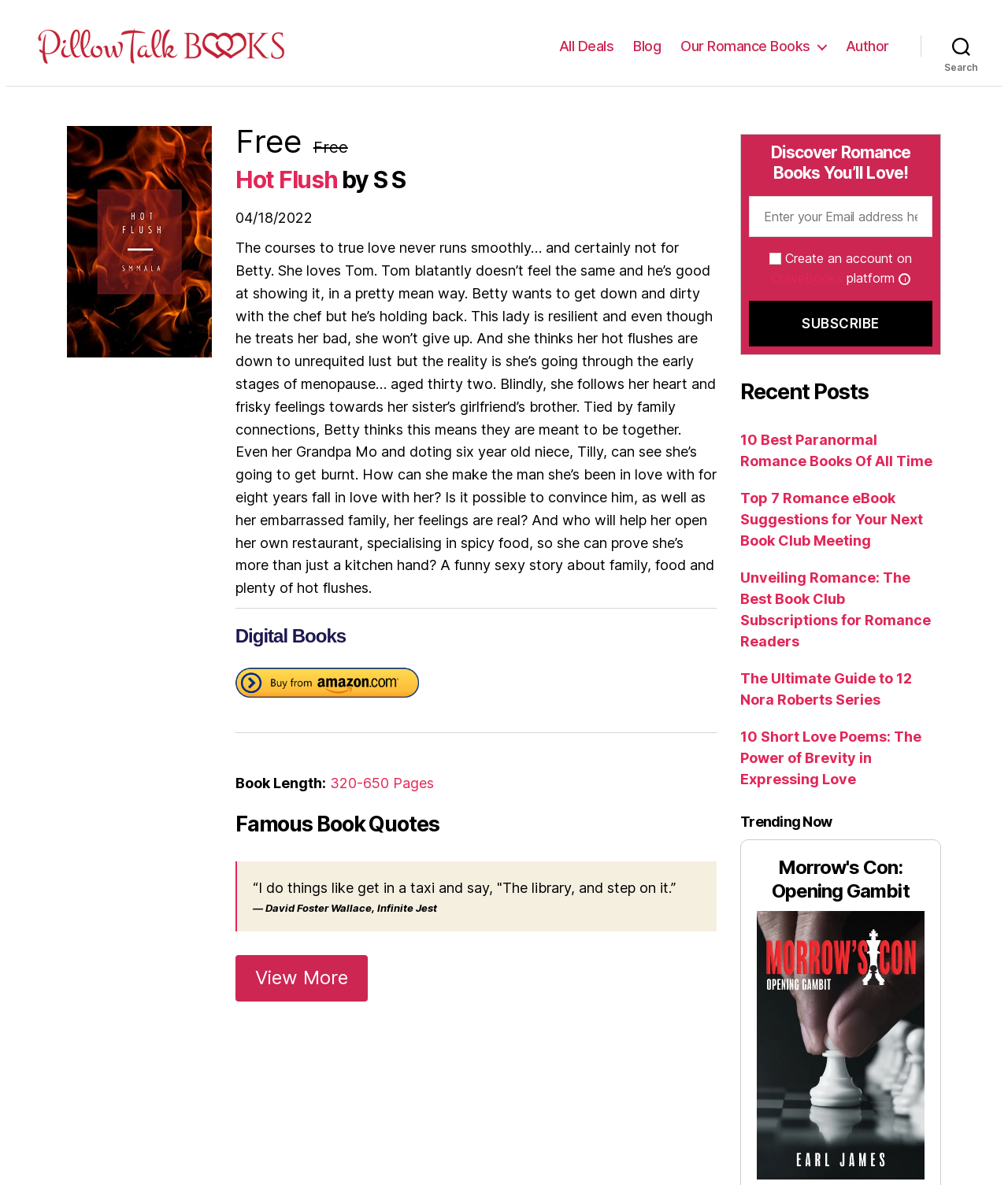Can you extract the headline from the webpage for me?

Hot Flush by S S